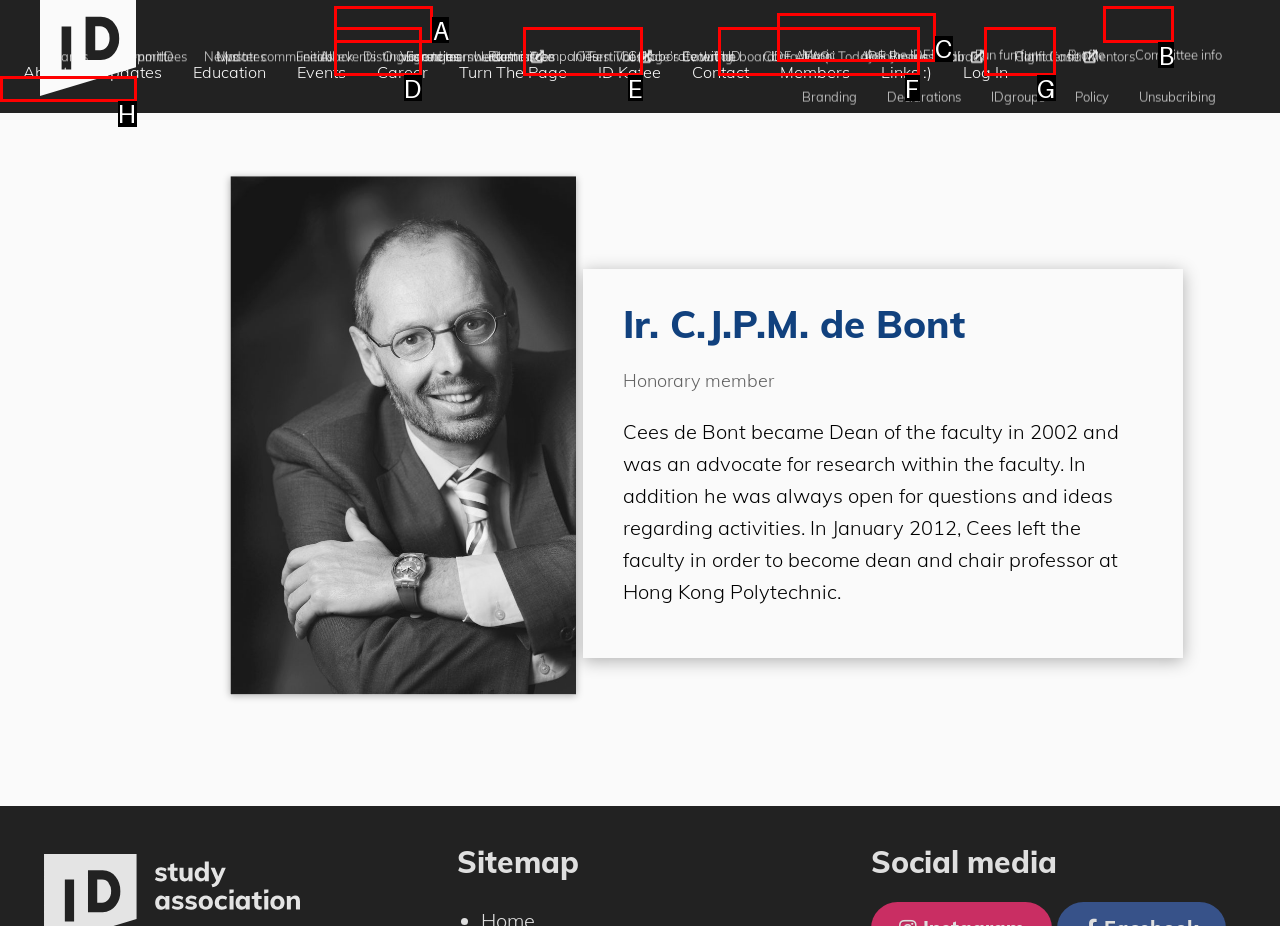Tell me which option I should click to complete the following task: Log in to the website Answer with the option's letter from the given choices directly.

B